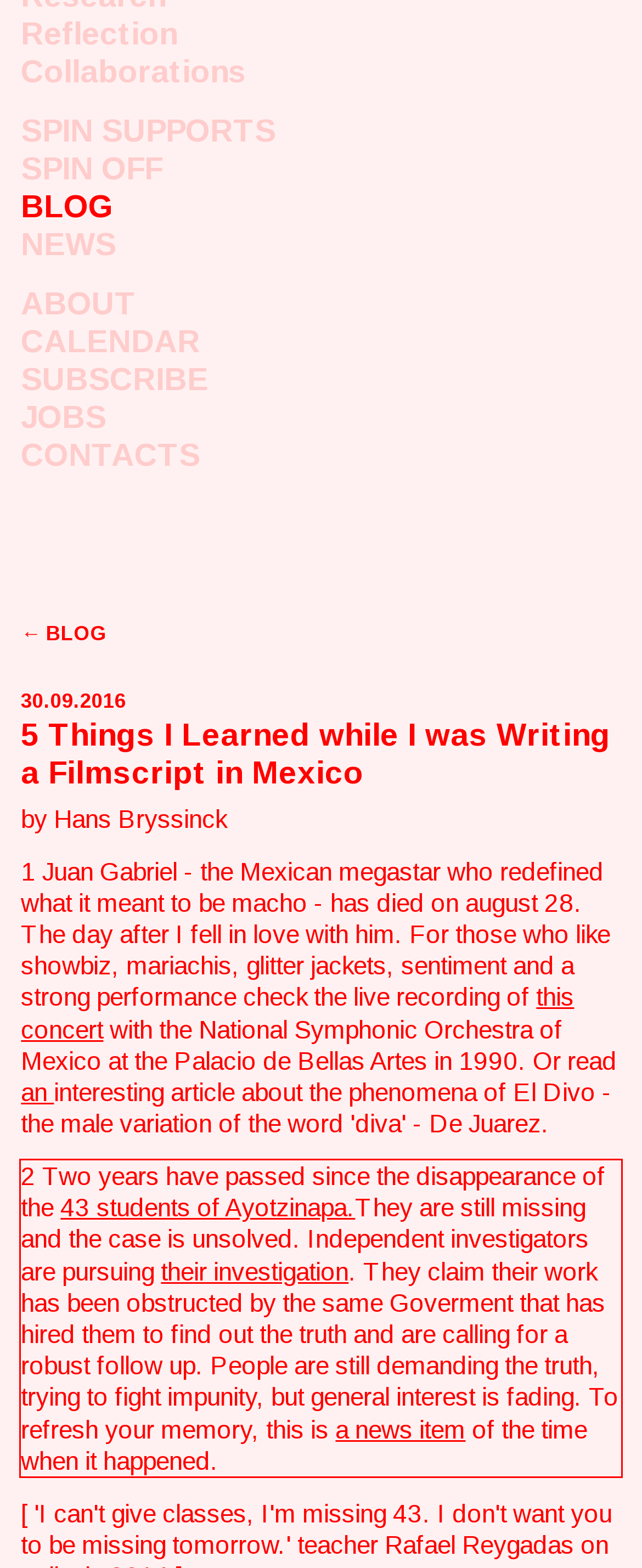Locate the red bounding box in the provided webpage screenshot and use OCR to determine the text content inside it.

2 Two years have passed since the disappearance of the 43 students of Ayotzinapa.They are still missing and the case is unsolved. Independent investigators are pursuing their investigation. They claim their work has been obstructed by the same Goverment that has hired them to find out the truth and are calling for a robust follow up. People are still demanding the truth, trying to fight impunity, but general interest is fading. To refresh your memory, this is a news item of the time when it happened.